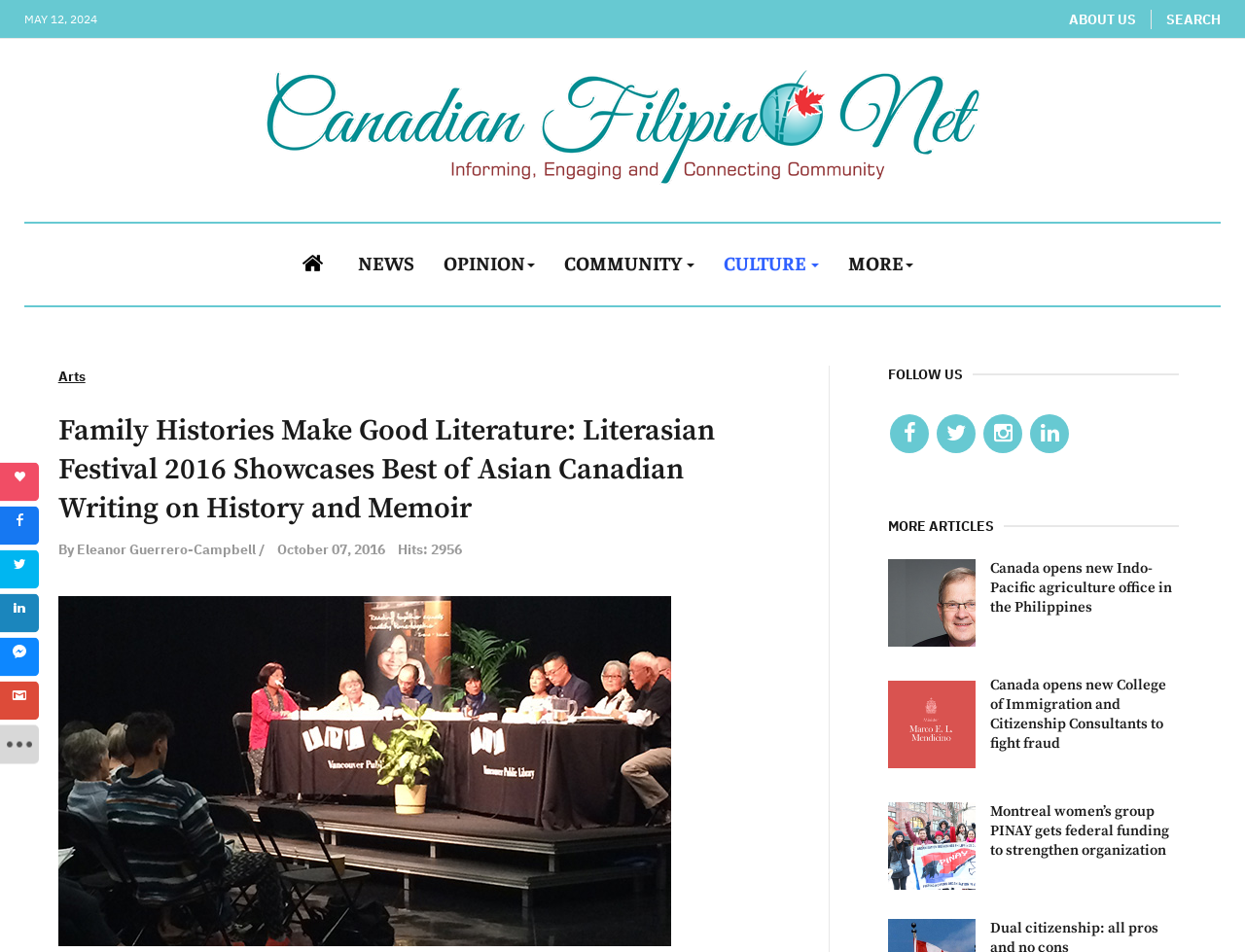Find the bounding box coordinates of the element's region that should be clicked in order to follow the given instruction: "Follow on Facebook". The coordinates should consist of four float numbers between 0 and 1, i.e., [left, top, right, bottom].

[0.715, 0.435, 0.746, 0.476]